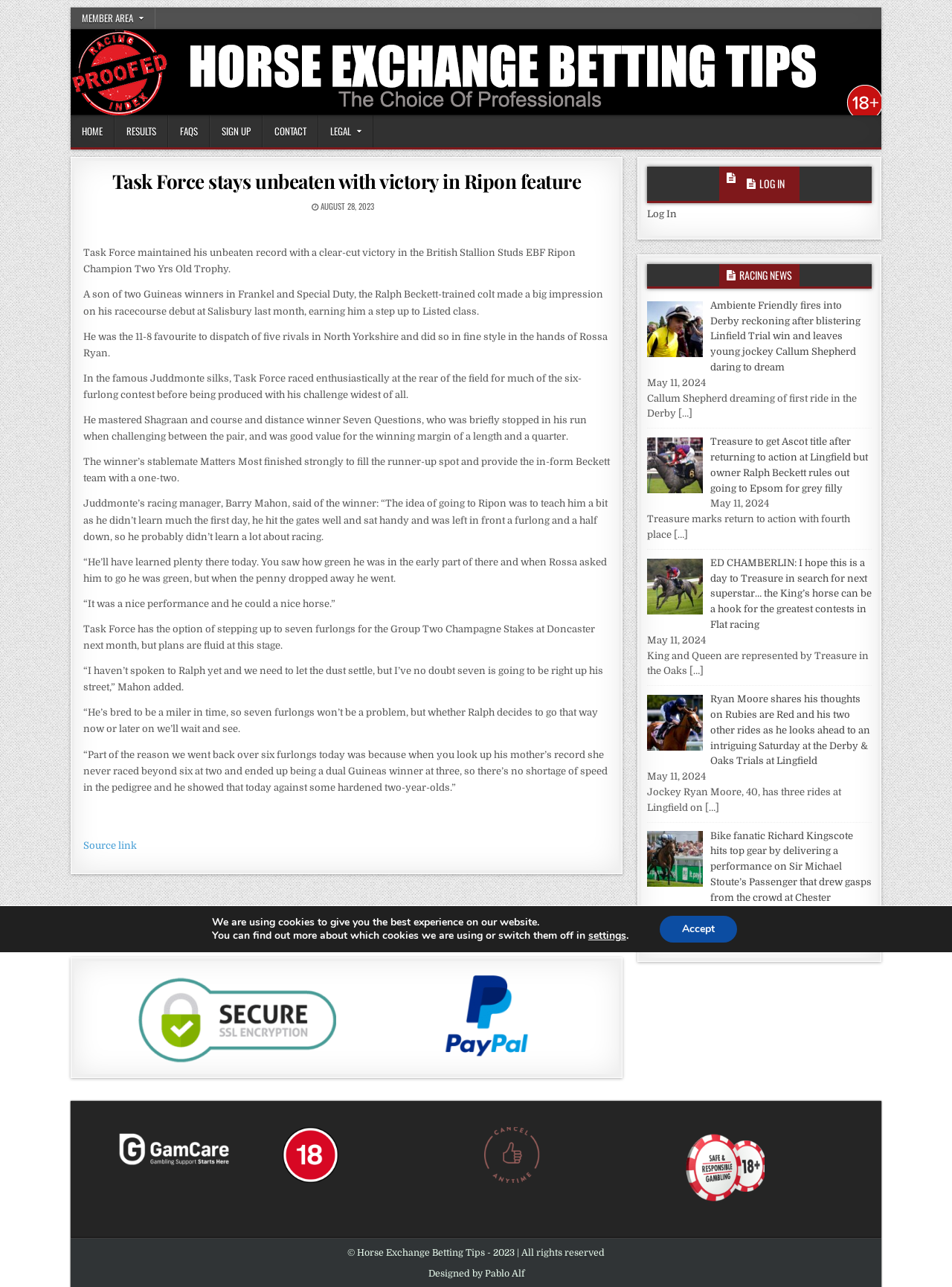Please determine the bounding box coordinates of the area that needs to be clicked to complete this task: 'Click the Log In link'. The coordinates must be four float numbers between 0 and 1, formatted as [left, top, right, bottom].

[0.68, 0.162, 0.711, 0.171]